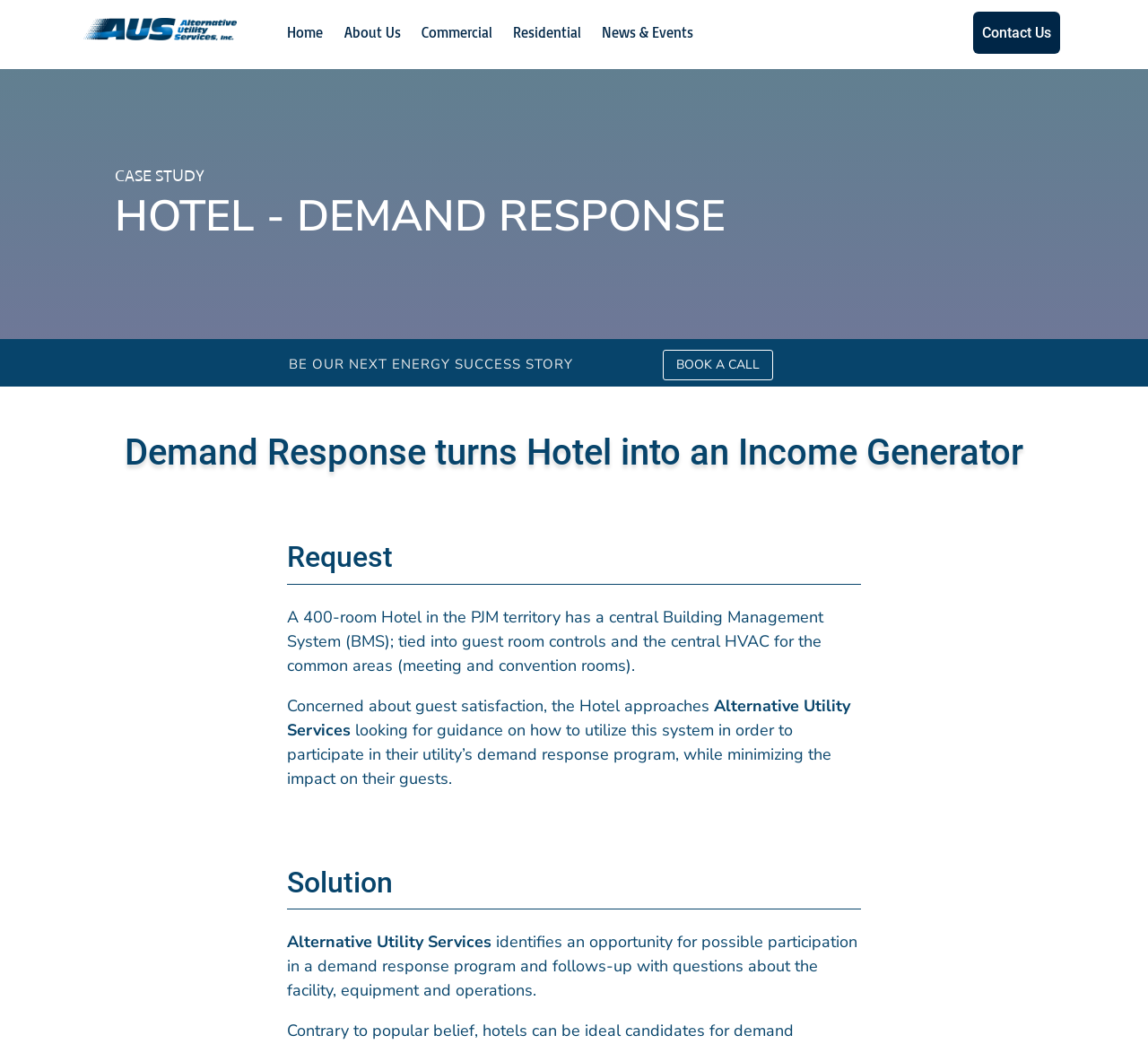Find the bounding box coordinates of the element to click in order to complete the given instruction: "Click Energy Savings as a Service."

[0.084, 0.252, 0.241, 0.275]